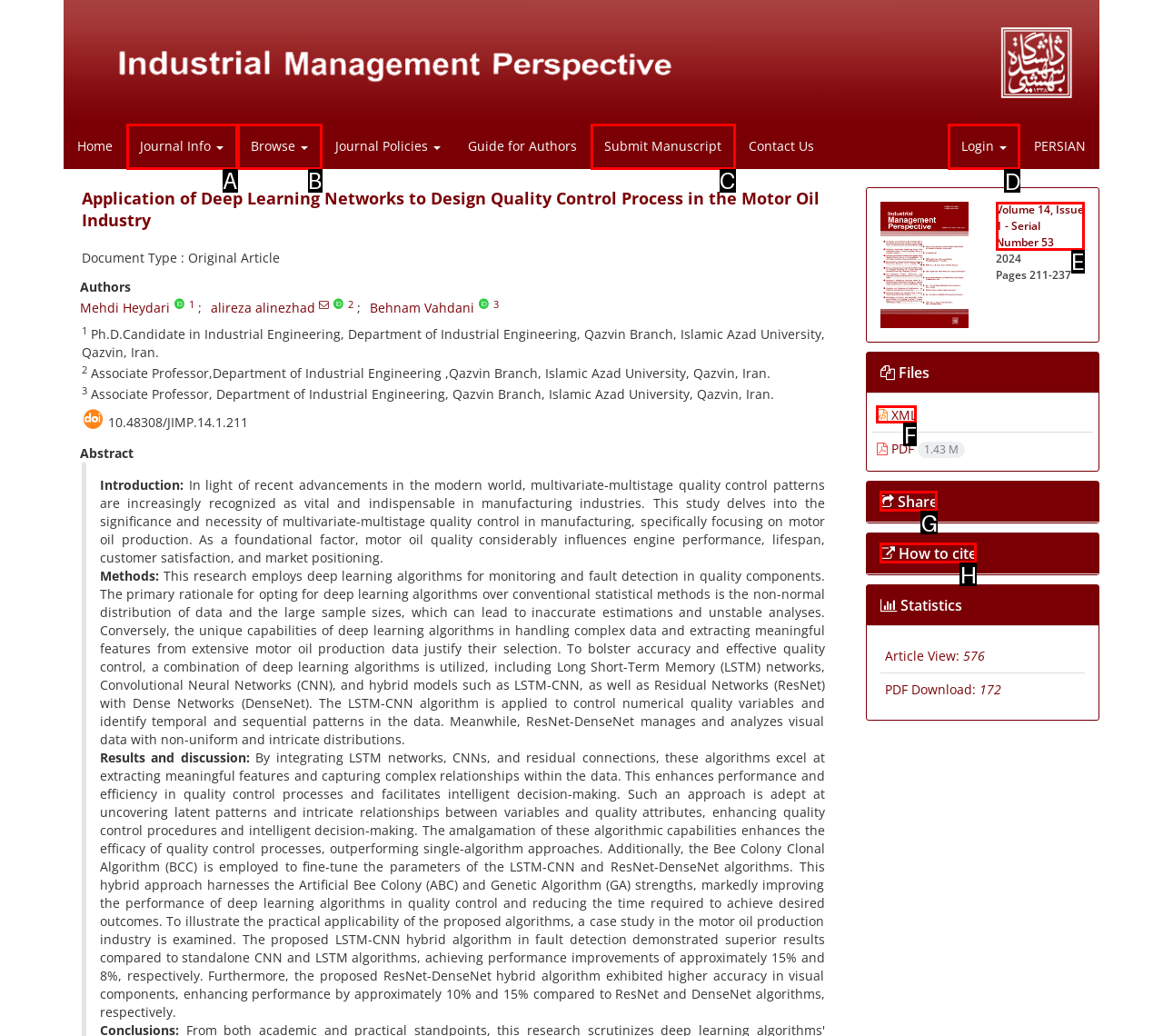Identify the letter of the UI element you need to select to accomplish the task: Login to the system.
Respond with the option's letter from the given choices directly.

D